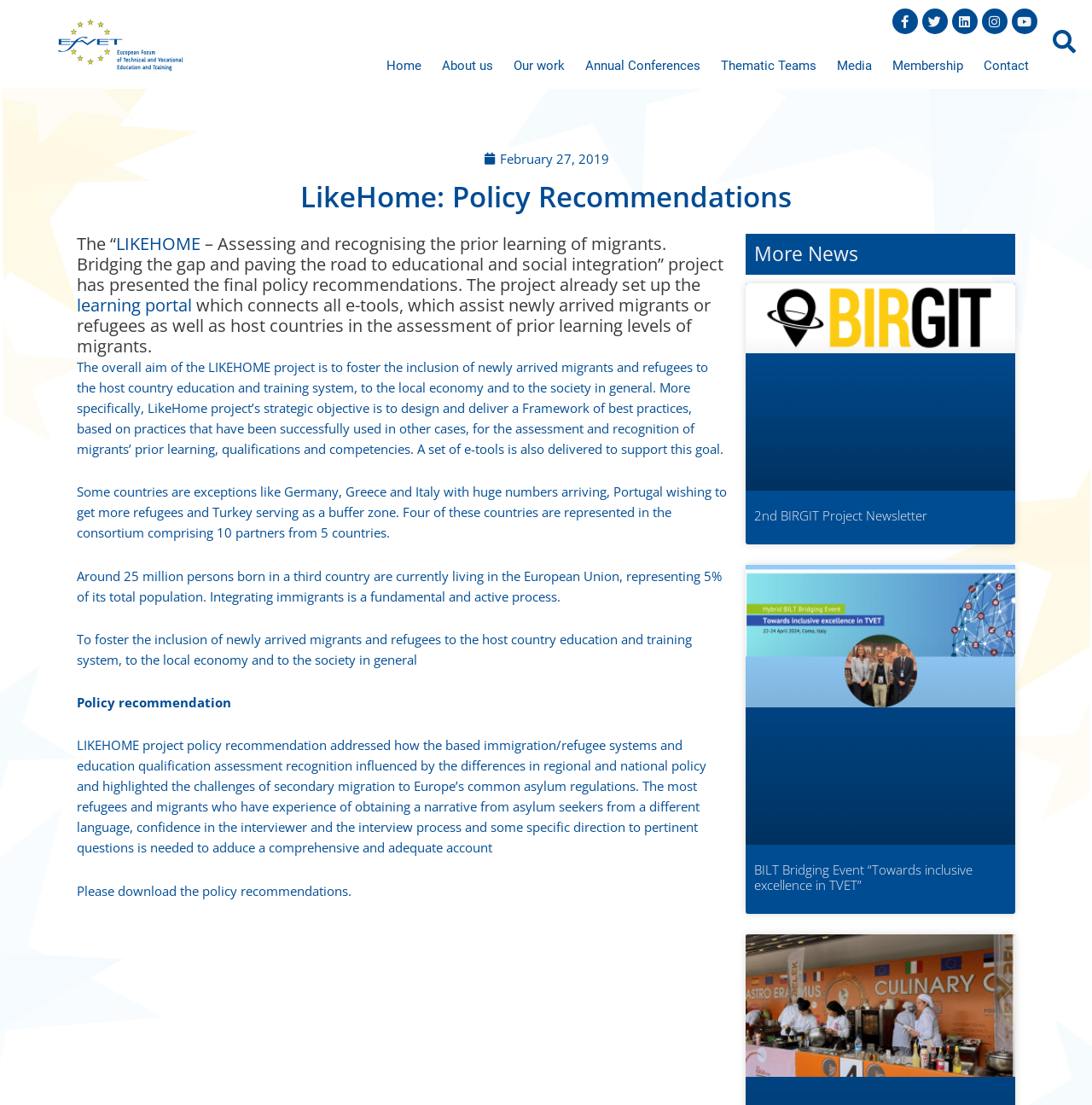Describe all the key features of the webpage in detail.

The webpage is about the LIKEHOME project, which aims to foster the inclusion of newly arrived migrants and refugees into the host country's education and training system. At the top of the page, there are several social media links, including Facebook, Twitter, LinkedIn, Instagram, and YouTube, aligned horizontally. Below these links, there is a navigation menu with links to different sections of the website, such as "Home", "About us", "Our work", "Annual Conferences", "Thematic Teams", "Media", "Membership", and "Contact".

The main content of the page is divided into two sections. The first section has a heading "LikeHome: Policy Recommendations" and provides an overview of the project's objectives and goals. There is a brief description of the project, followed by a paragraph explaining the project's strategic objective to design and deliver a framework of best practices for the assessment and recognition of migrants' prior learning, qualifications, and competencies.

The second section is dedicated to news articles. There is a heading "More News" at the top, followed by two news articles. The first article is about the BIRGIT Project Newsletter, and the second article is about the BILT Bridging Event "Towards inclusive excellence in TVET". Each article has a heading, a brief description, and a link to read more.

Throughout the page, there are several links to download policy recommendations, visit the learning portal, and access more information about the project. The overall layout is organized, with clear headings and concise text, making it easy to navigate and understand the content.